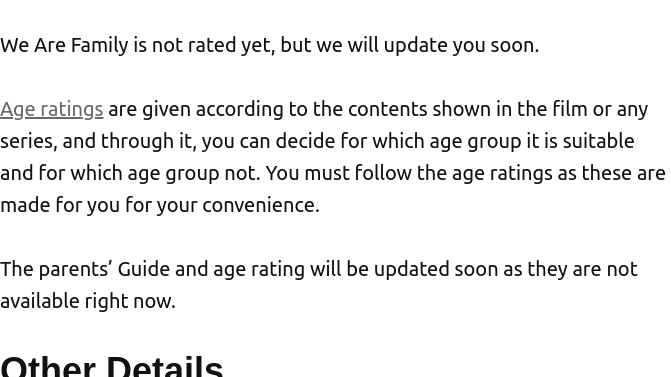Describe the image with as much detail as possible.

The image titled "We Are Family Parents Guide" features a prominent caption indicating that the show has not yet been rated, with a note that updates will be provided soon. This guide aims to inform parents about the suitability of the content for different age groups, emphasizing the importance of adhering to age ratings for viewing convenience. The accompanying text below further elaborates on the role of age ratings, explaining that they assist in determining which audiences the film or series is appropriate for, and underscores that the parents' guide and age rating details will be updated in the near future.